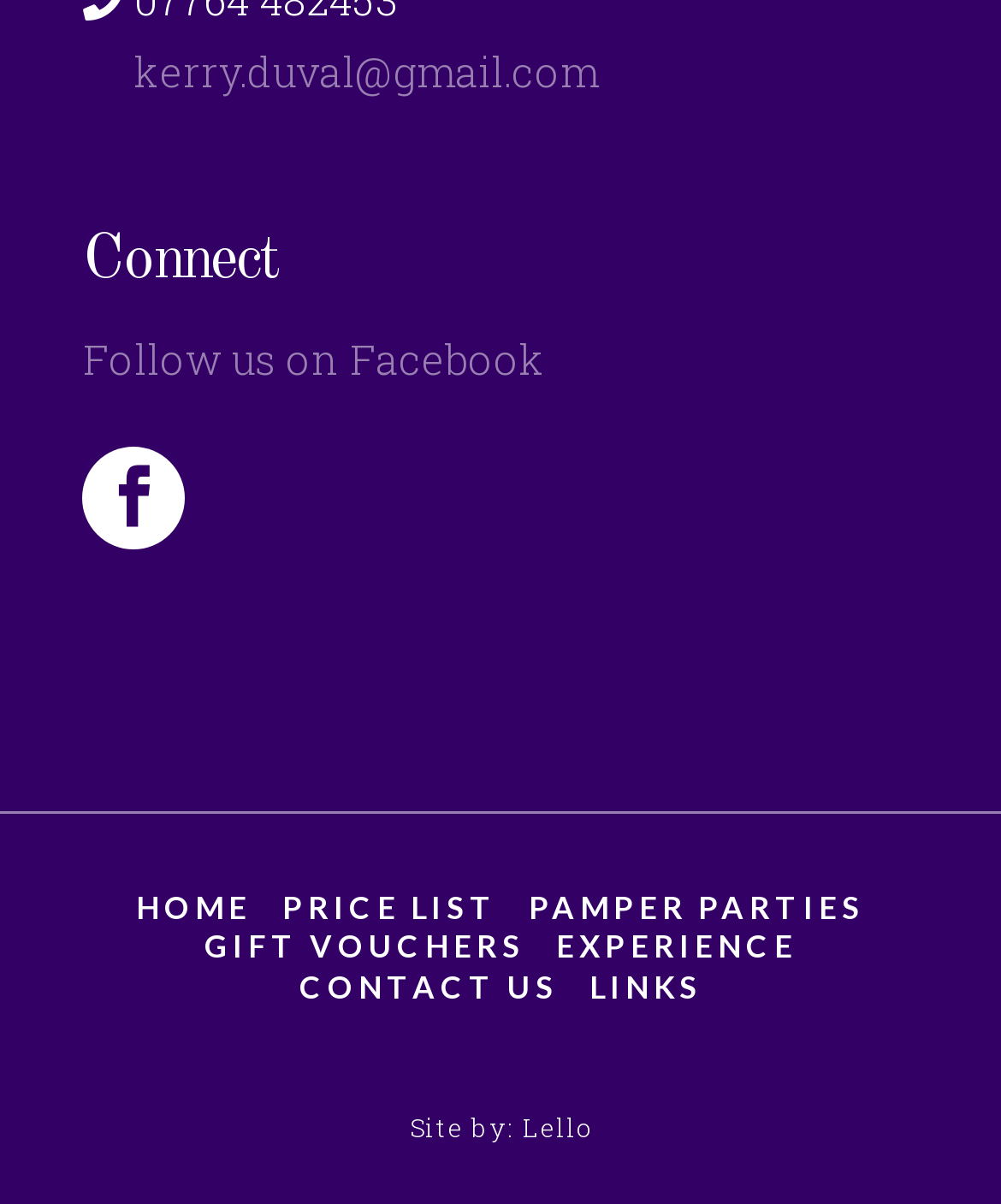Specify the bounding box coordinates for the region that must be clicked to perform the given instruction: "Visit 'GENETIC_ASSOCIATION_STUDIES'".

None